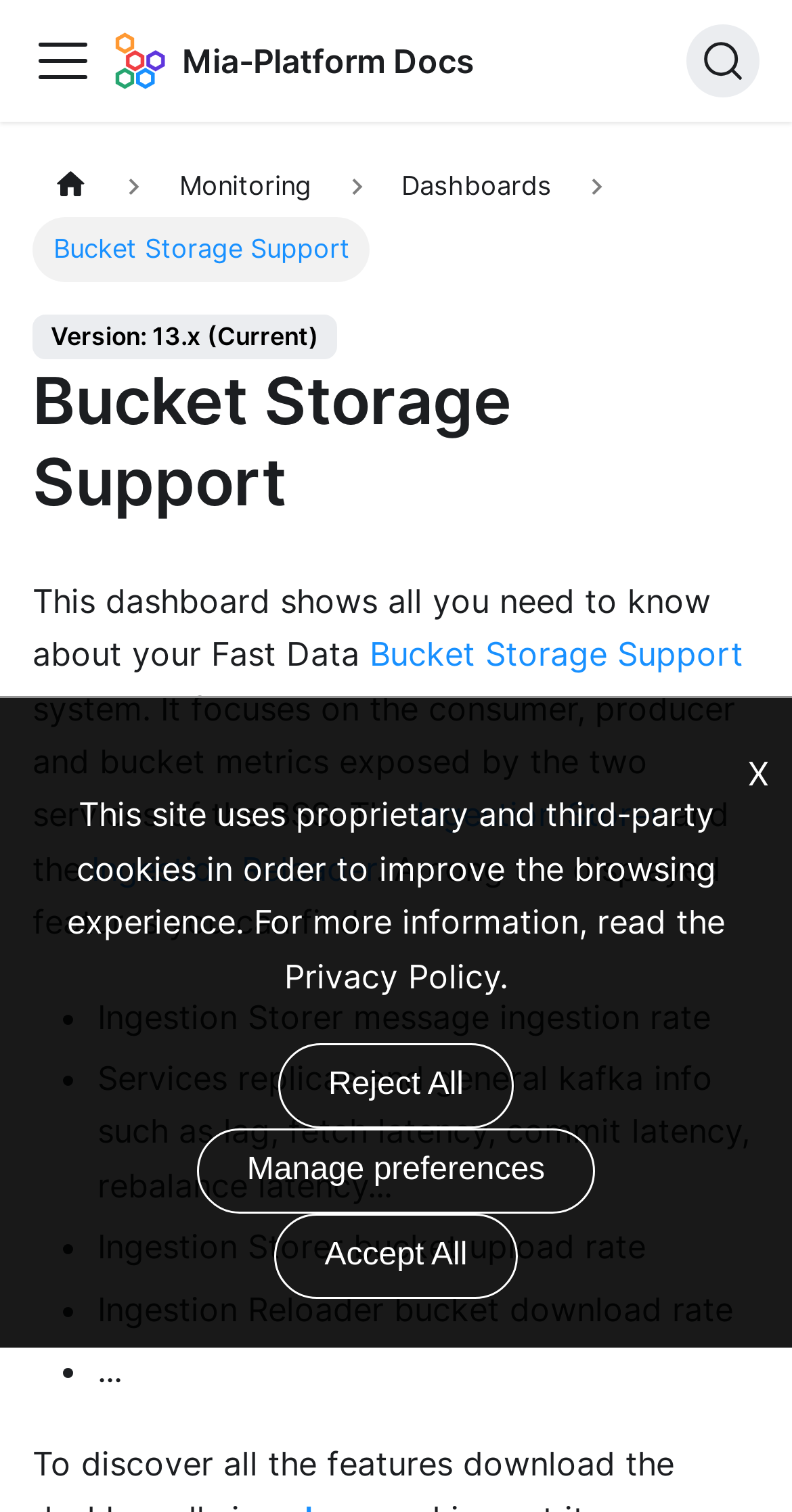Please specify the bounding box coordinates of the clickable section necessary to execute the following command: "View Bucket Storage Support documentation".

[0.467, 0.419, 0.938, 0.446]